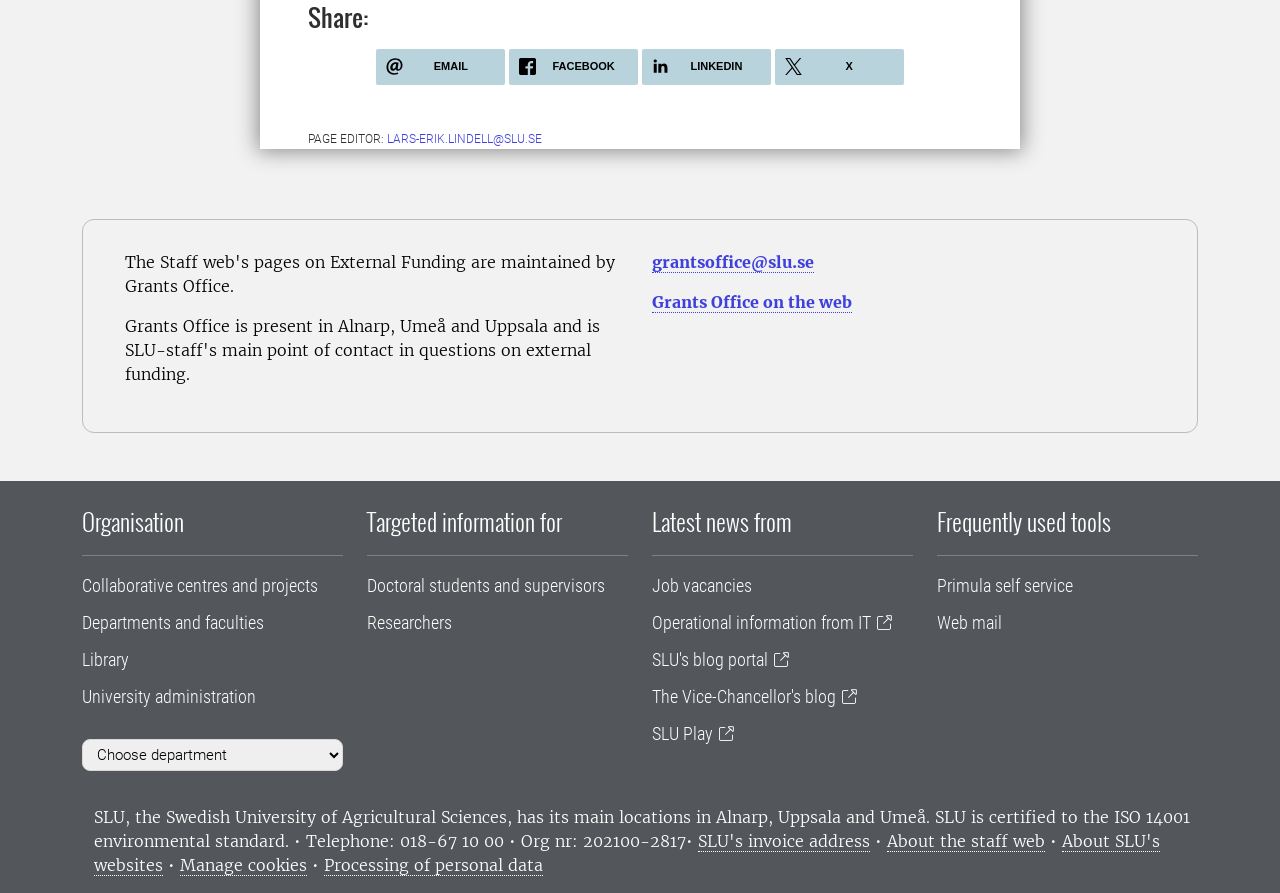Provide a single word or phrase answer to the question: 
How many links are available under Frequently used tools?

2